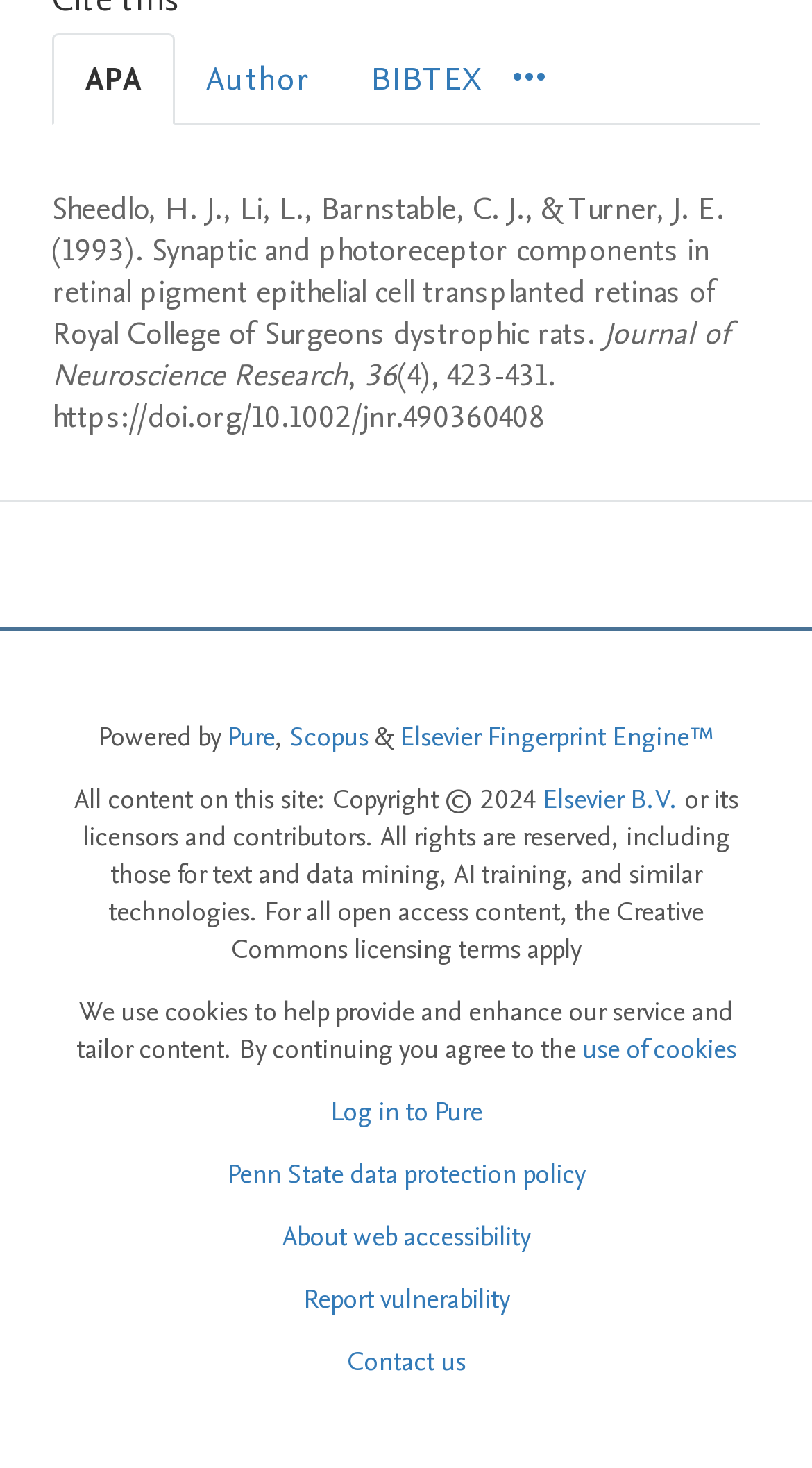Locate the bounding box coordinates of the clickable part needed for the task: "Visit the Scopus website".

[0.356, 0.489, 0.454, 0.515]